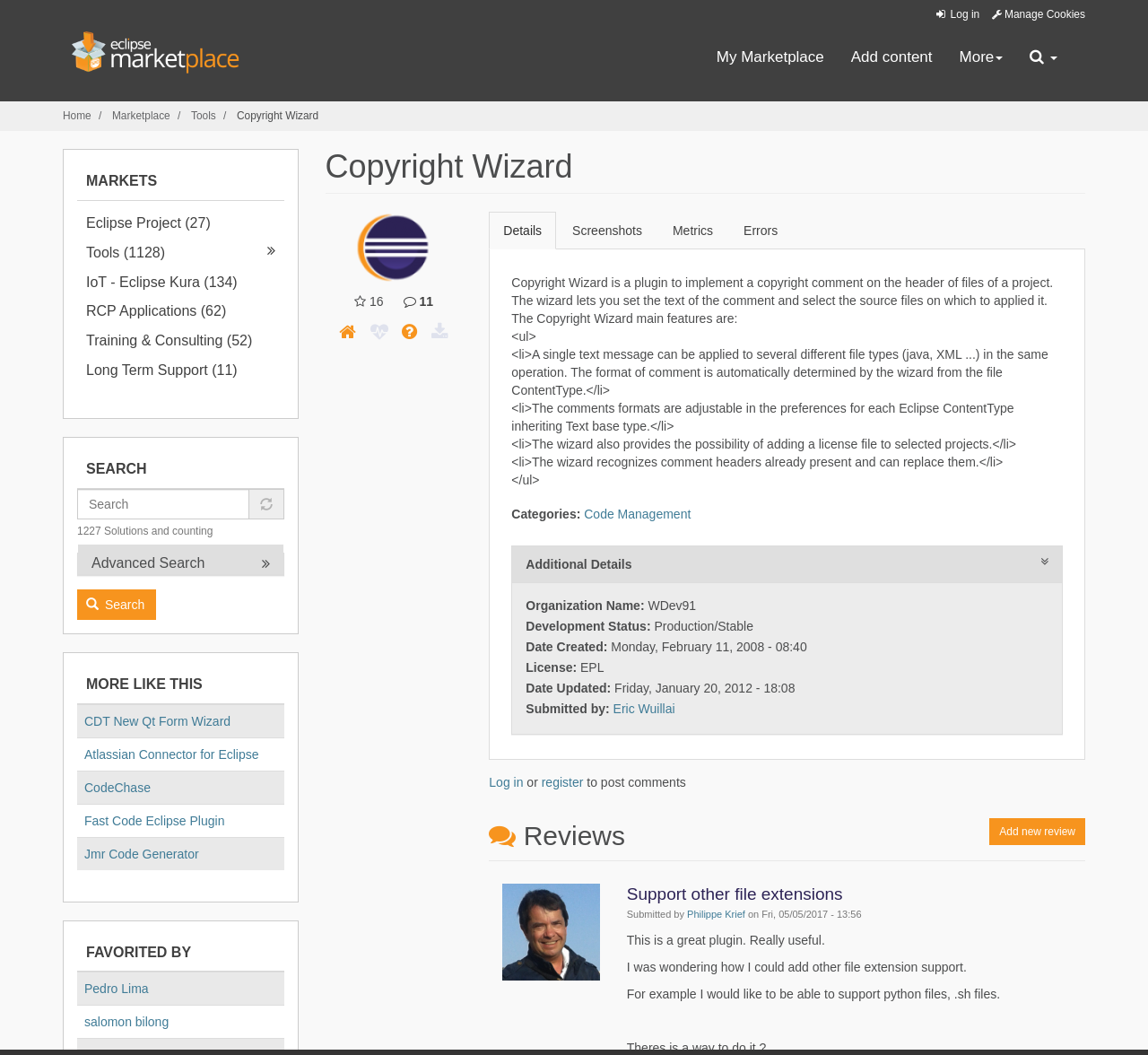Predict the bounding box coordinates of the UI element that matches this description: "Metrics". The coordinates should be in the format [left, top, right, bottom] with each value between 0 and 1.

[0.573, 0.2, 0.634, 0.236]